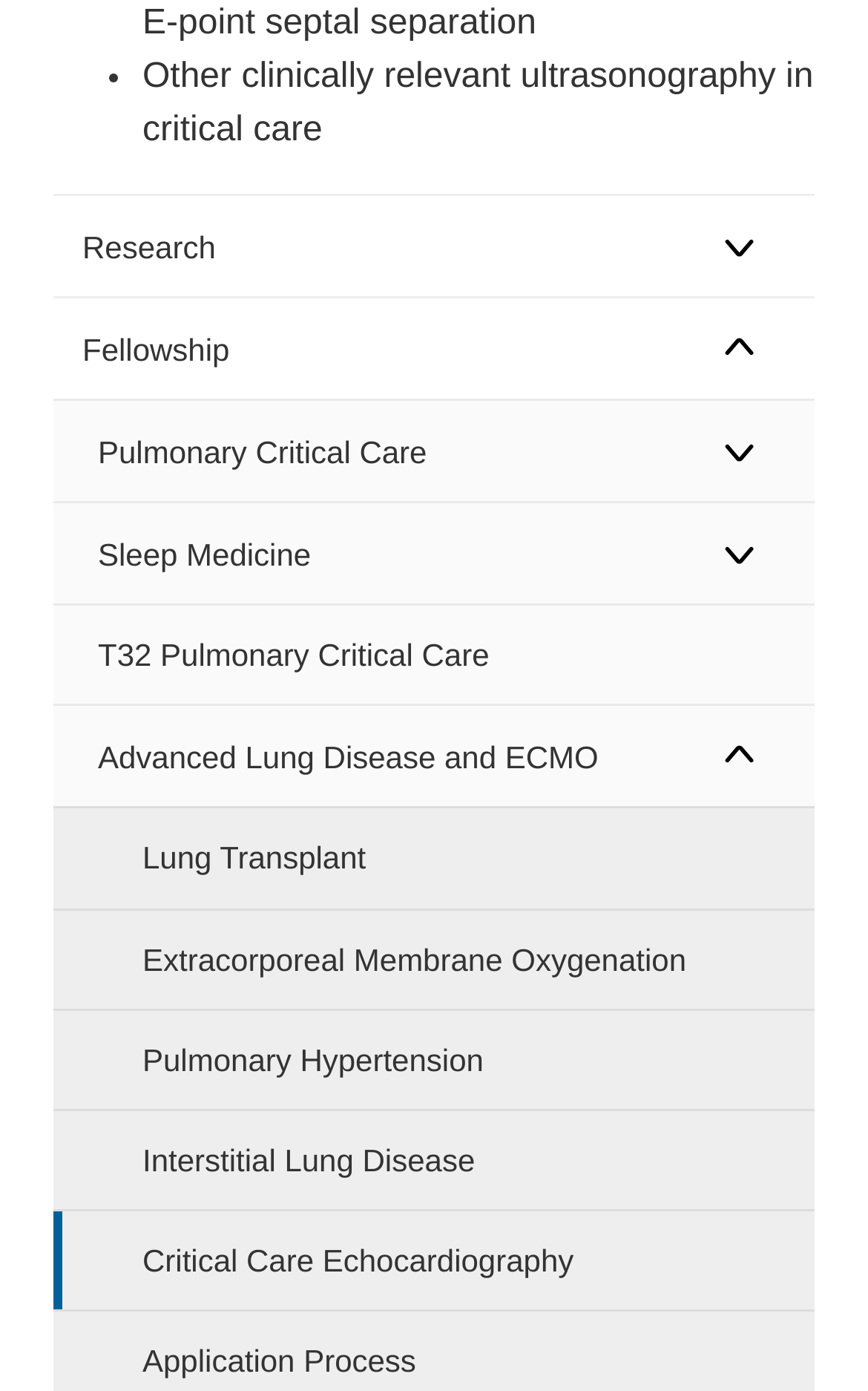Indicate the bounding box coordinates of the element that needs to be clicked to satisfy the following instruction: "Expand the 'Fellowship' menu". The coordinates should be four float numbers between 0 and 1, i.e., [left, top, right, bottom].

[0.763, 0.215, 0.938, 0.287]